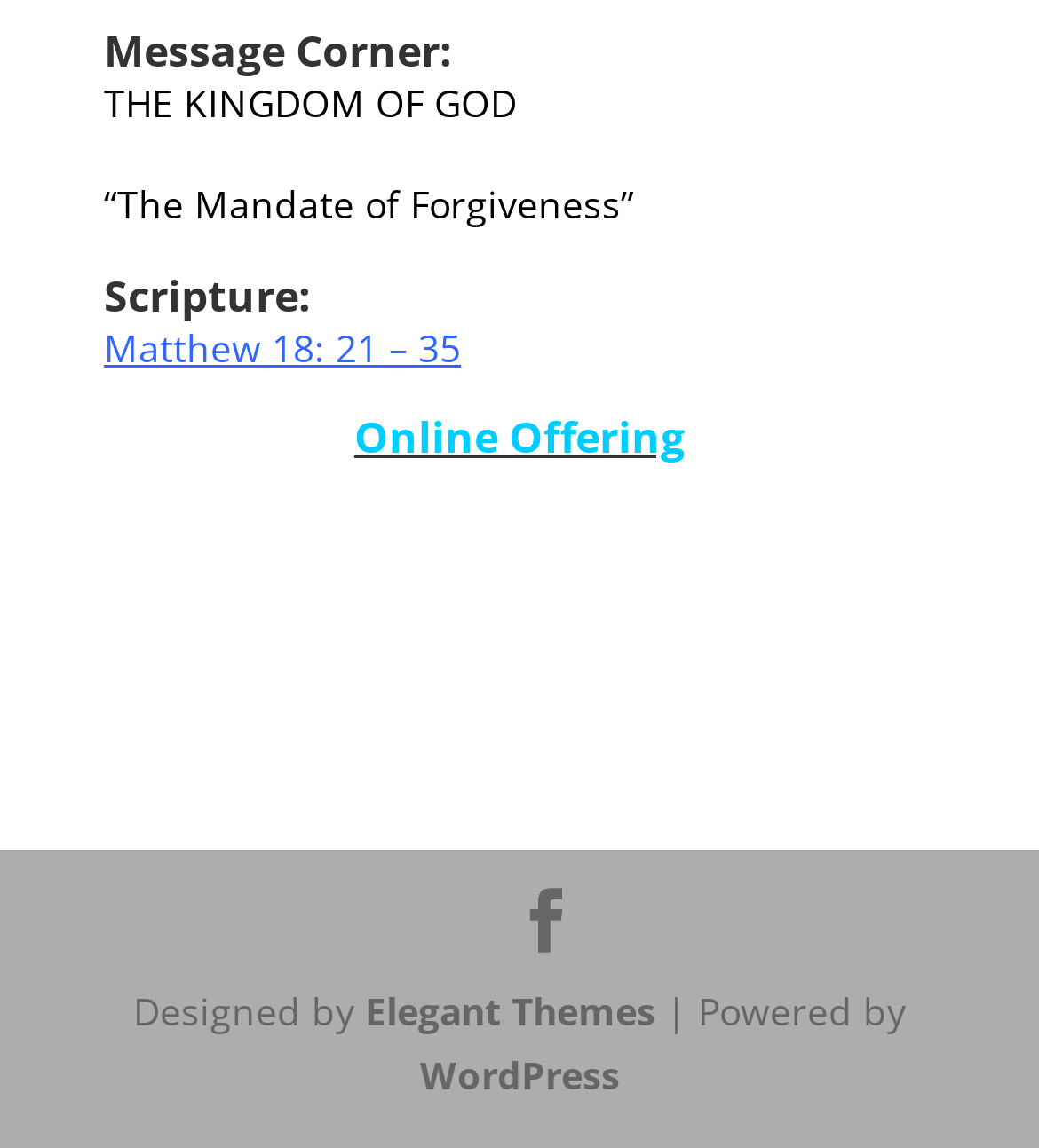Show the bounding box coordinates for the HTML element described as: "Facebook".

[0.495, 0.776, 0.556, 0.833]